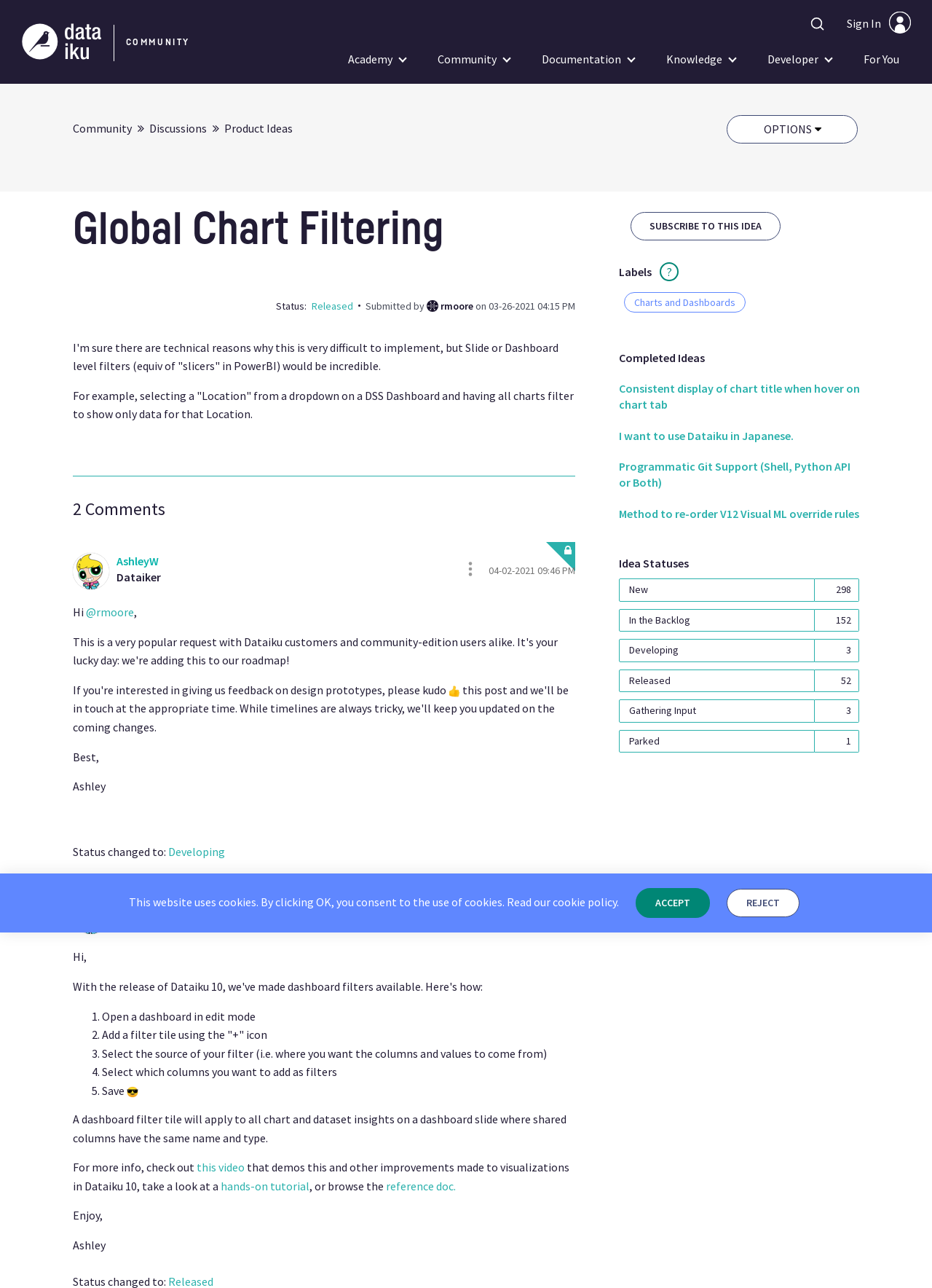What is the name of the community? Based on the image, give a response in one word or a short phrase.

Dataiku Community